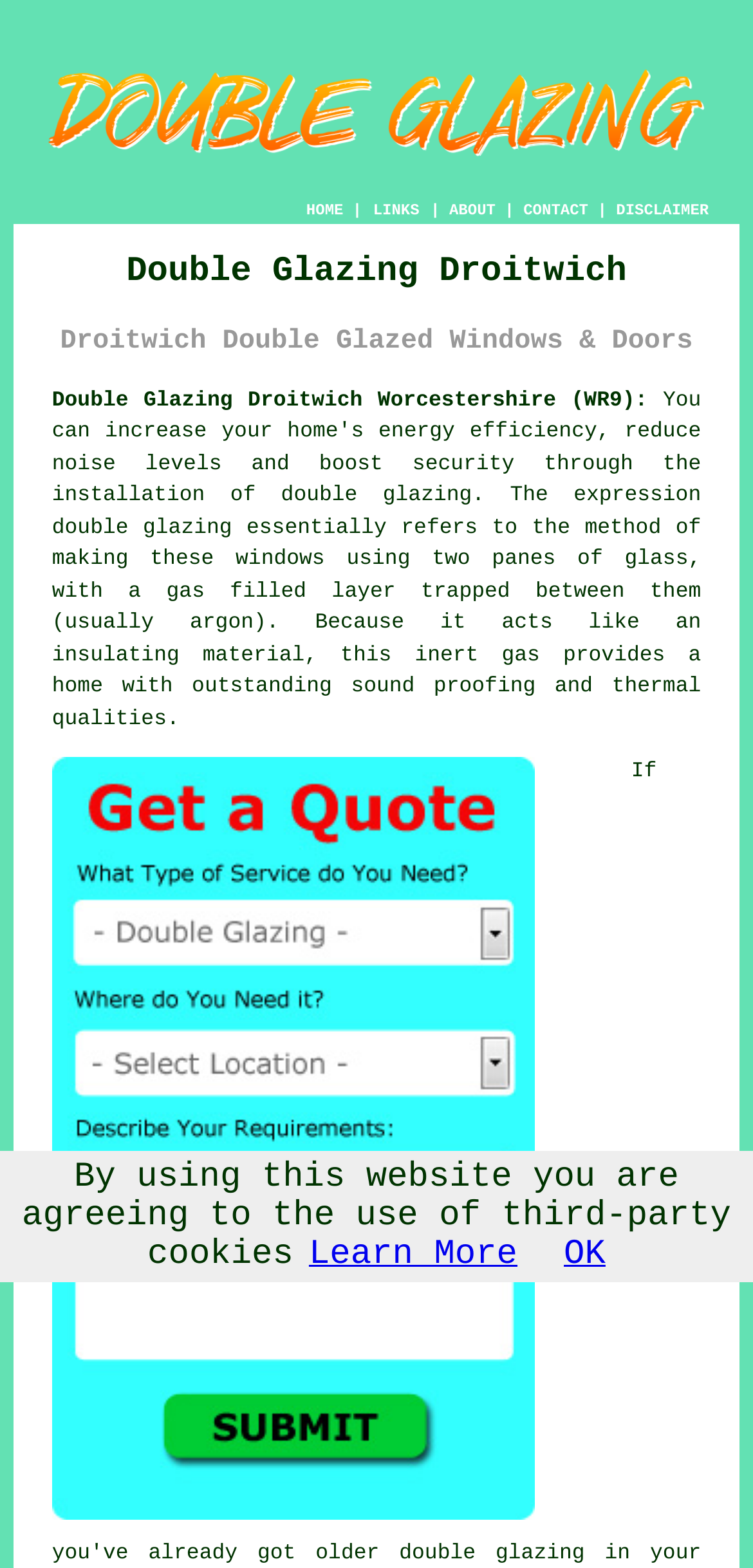Identify the bounding box coordinates for the UI element described as follows: "double glazing". Ensure the coordinates are four float numbers between 0 and 1, formatted as [left, top, right, bottom].

[0.373, 0.309, 0.627, 0.324]